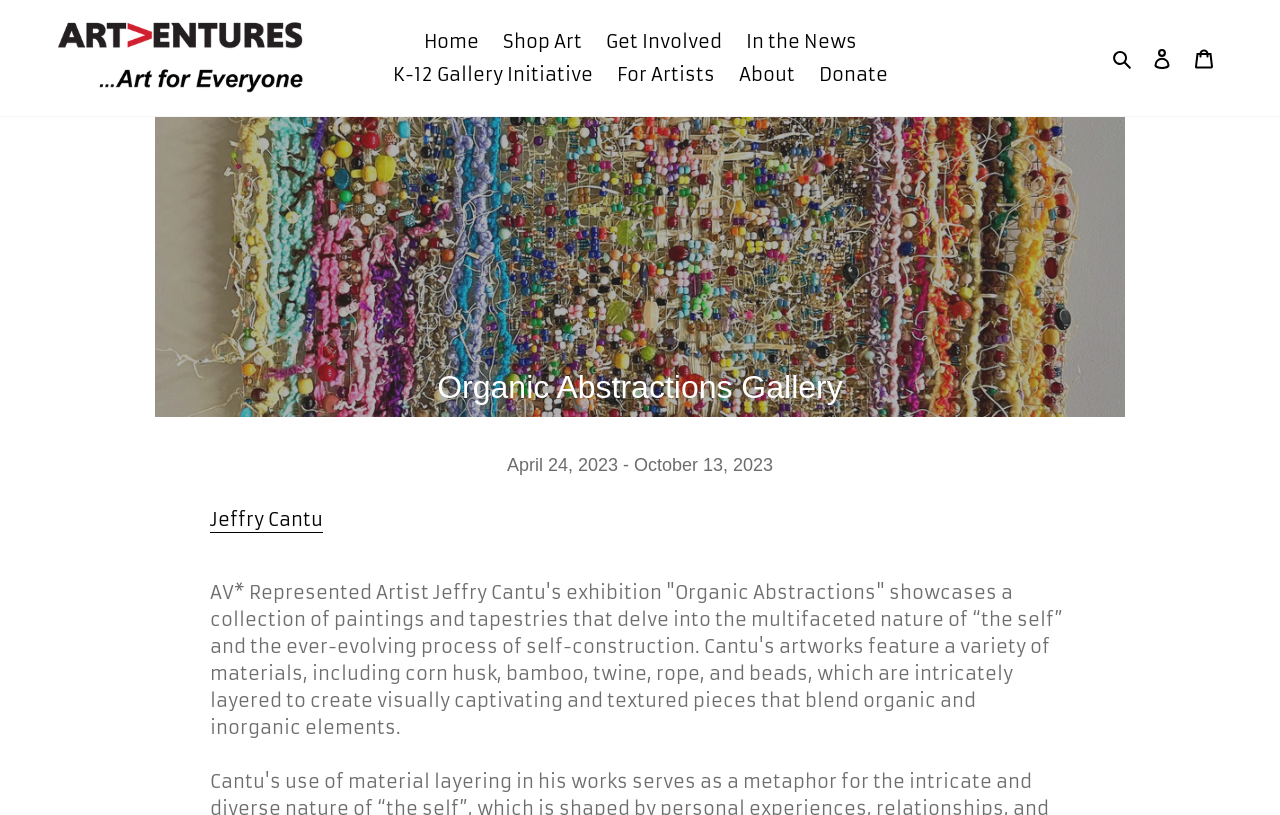What is the name of the gallery?
Can you provide an in-depth and detailed response to the question?

I found the answer by looking at the heading 'Collection: Organic Abstractions Gallery' which is displayed on the webpage. This heading likely indicates the name of the gallery.